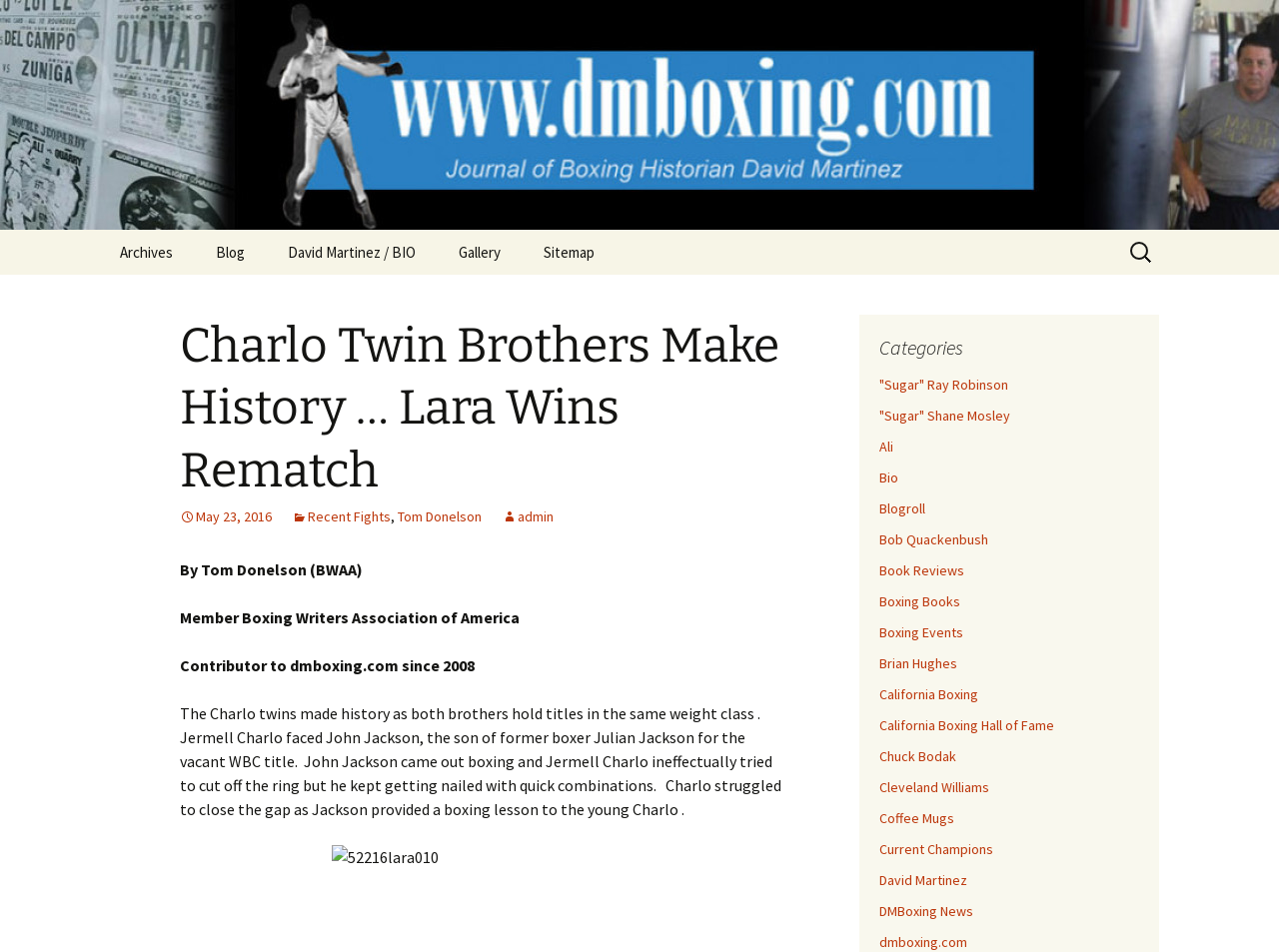What is the name of the boxing historian?
Please provide a single word or phrase based on the screenshot.

David Martinez